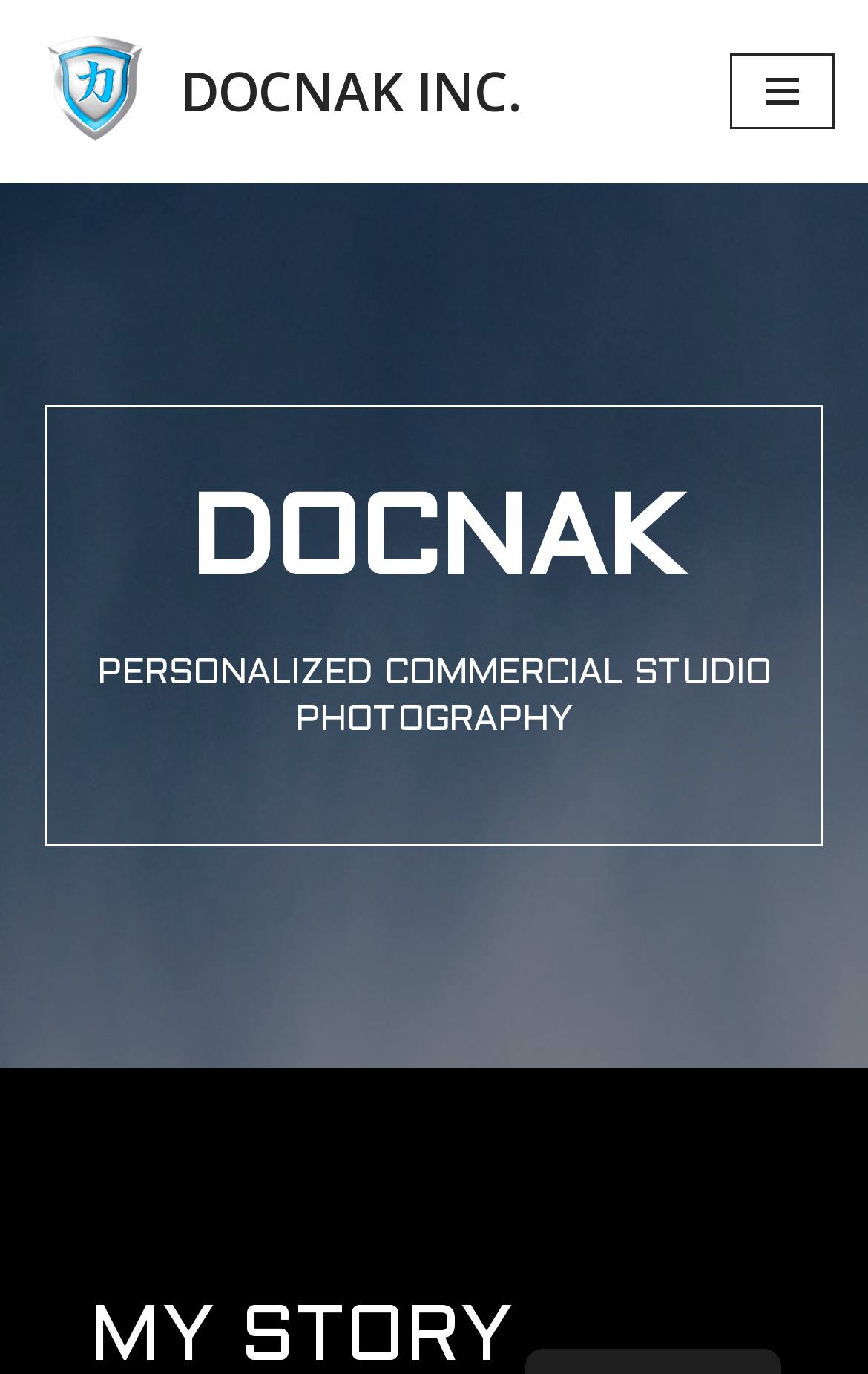Determine the bounding box for the described UI element: "Skip to content".

[0.0, 0.052, 0.077, 0.084]